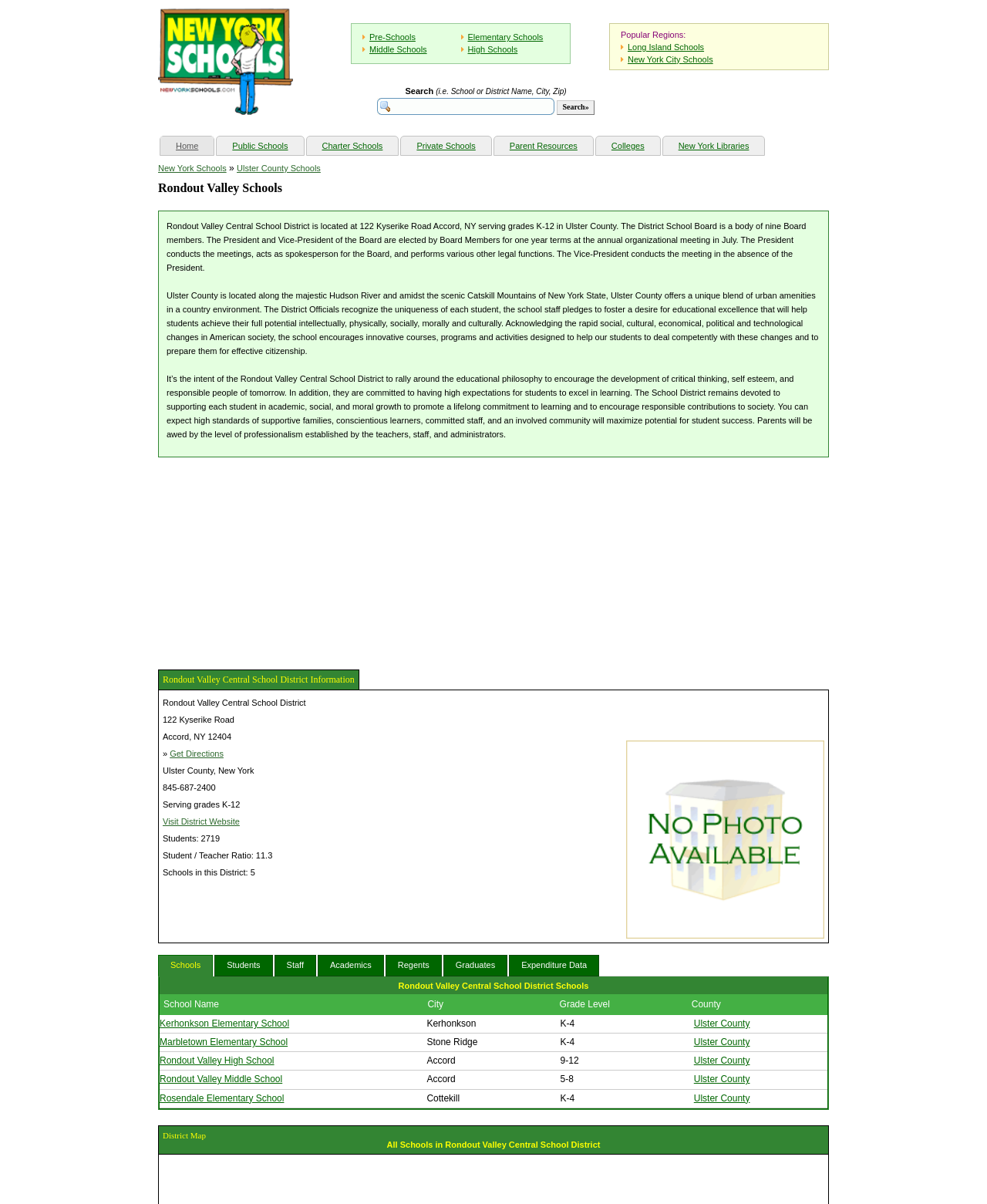Using the description: "Rosendale Elementary School", determine the UI element's bounding box coordinates. Ensure the coordinates are in the format of four float numbers between 0 and 1, i.e., [left, top, right, bottom].

[0.162, 0.907, 0.288, 0.916]